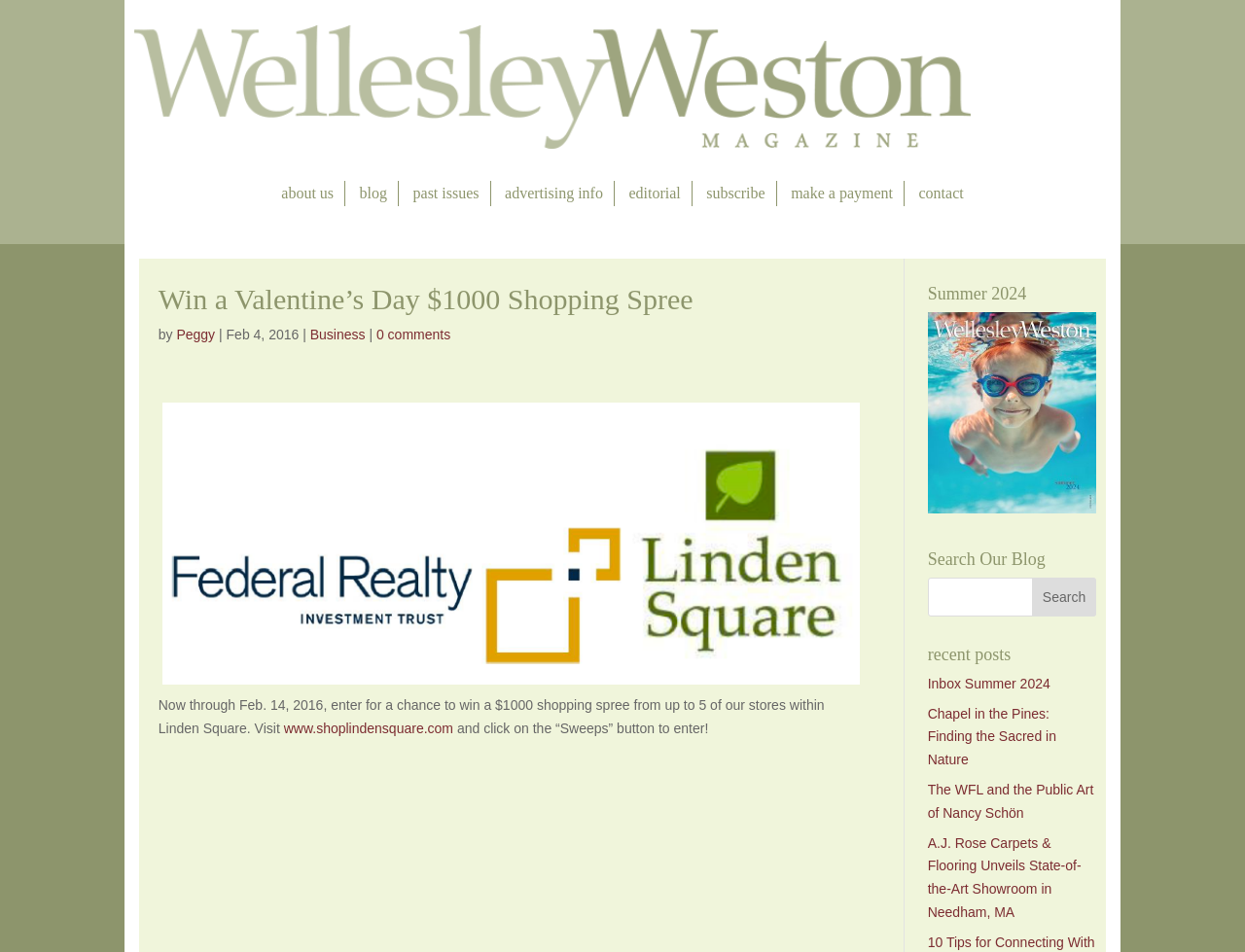Show me the bounding box coordinates of the clickable region to achieve the task as per the instruction: "Make a payment".

[0.635, 0.159, 0.717, 0.186]